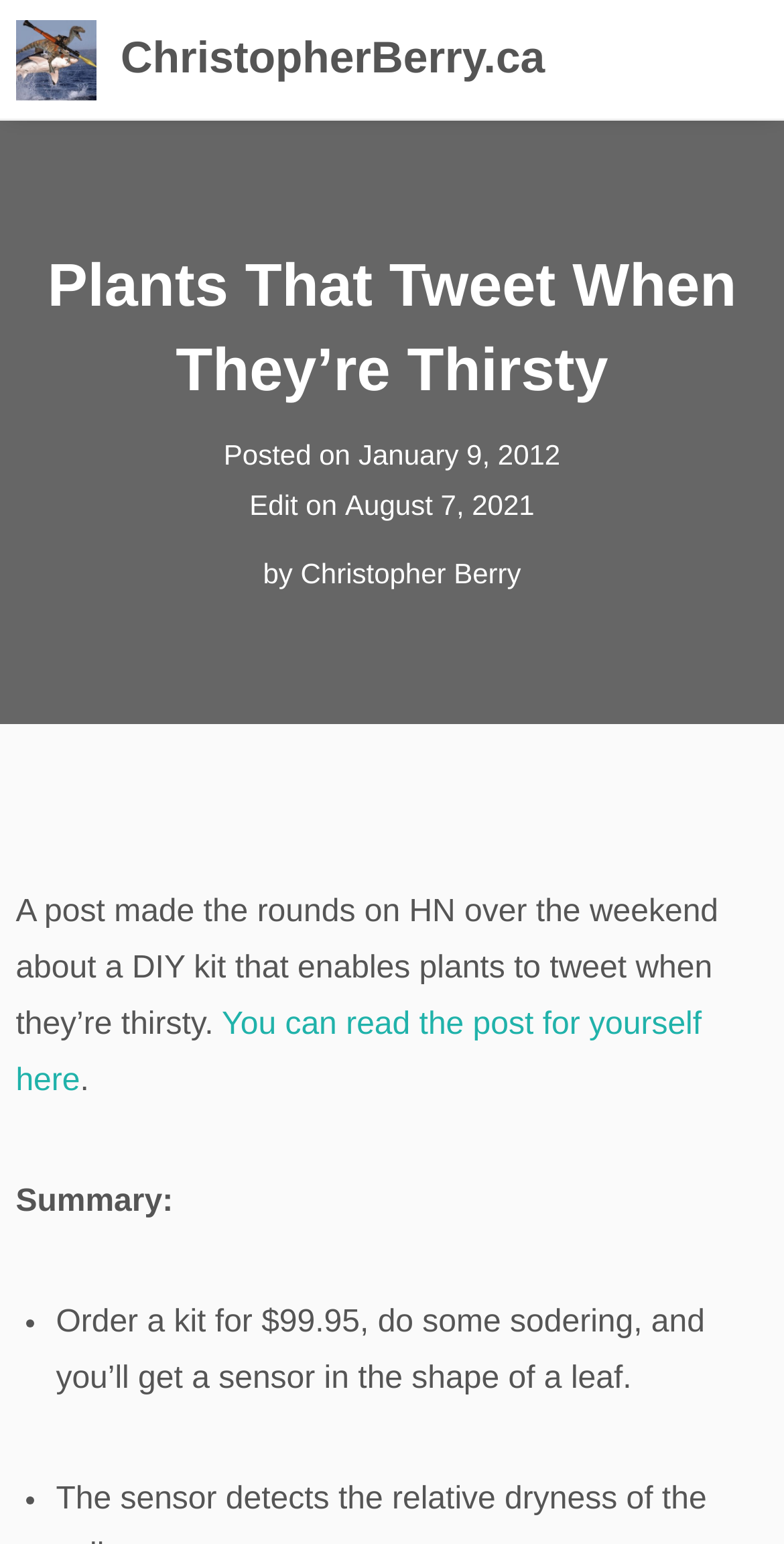Please extract the primary headline from the webpage.

Plants That Tweet When They’re Thirsty